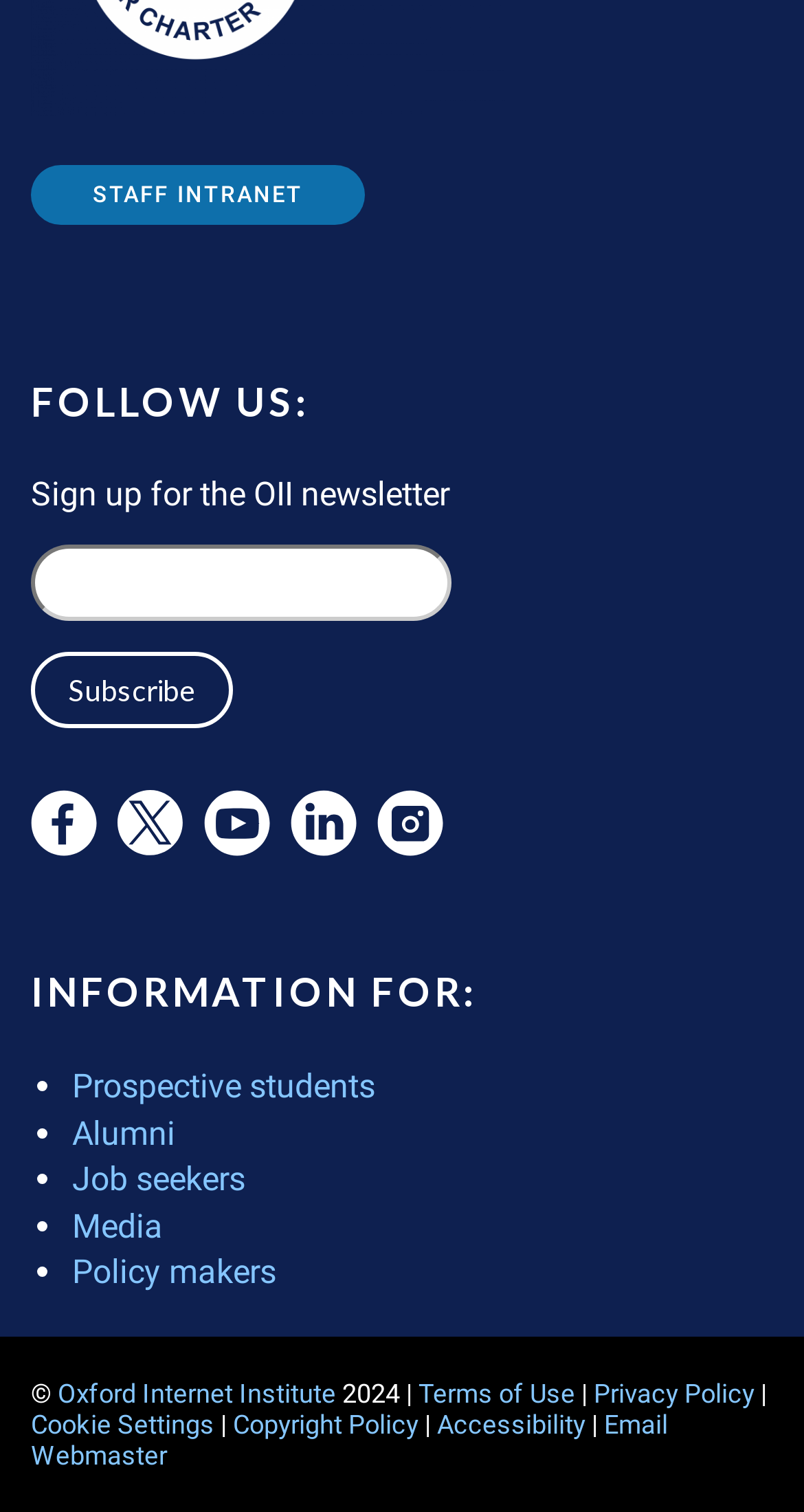Determine the bounding box coordinates in the format (top-left x, top-left y, bottom-right x, bottom-right y). Ensure all values are floating point numbers between 0 and 1. Identify the bounding box of the UI element described by: Copyright Policy

[0.29, 0.932, 0.521, 0.953]